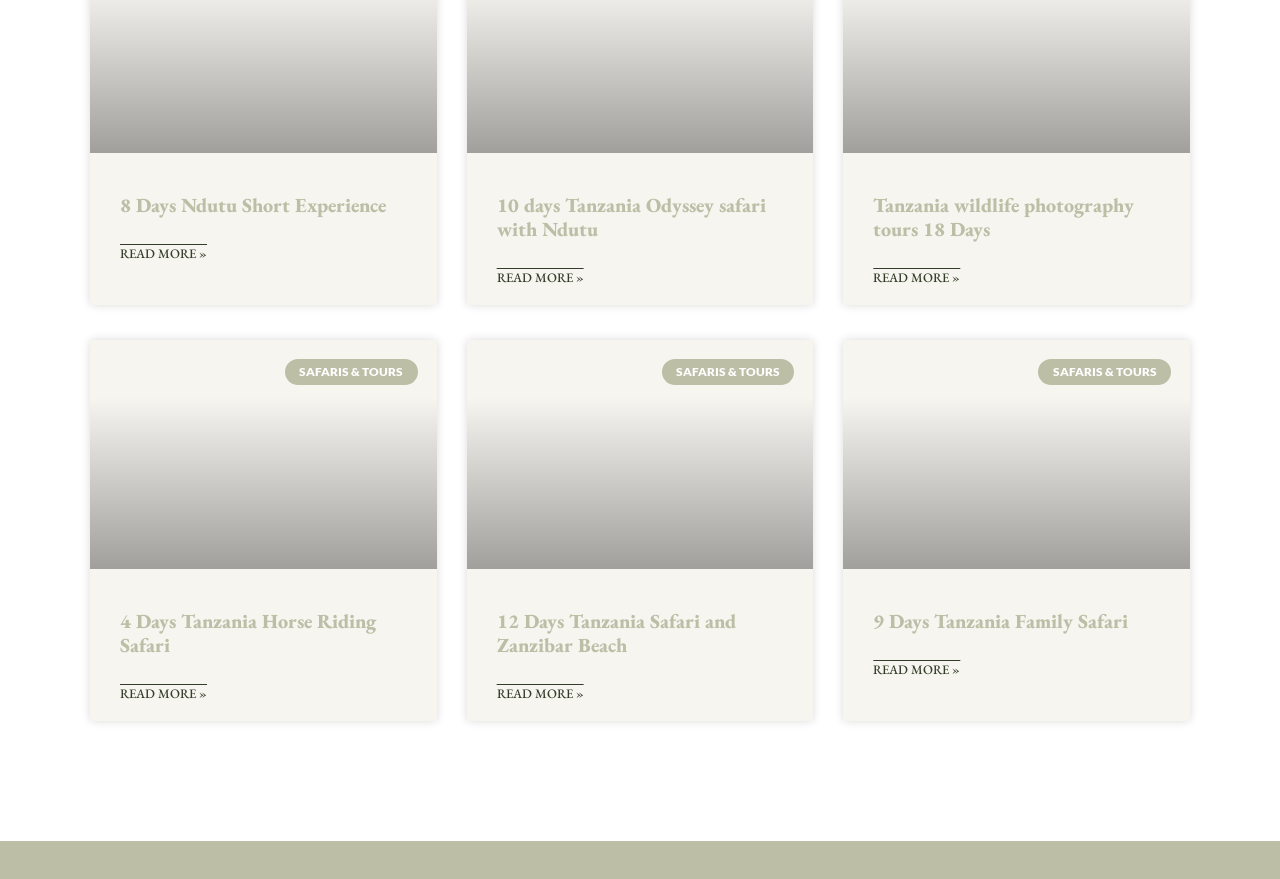Please identify the bounding box coordinates of where to click in order to follow the instruction: "Discover 12 Days Tanzania Safari and Zanzibar Beach".

[0.388, 0.691, 0.575, 0.748]